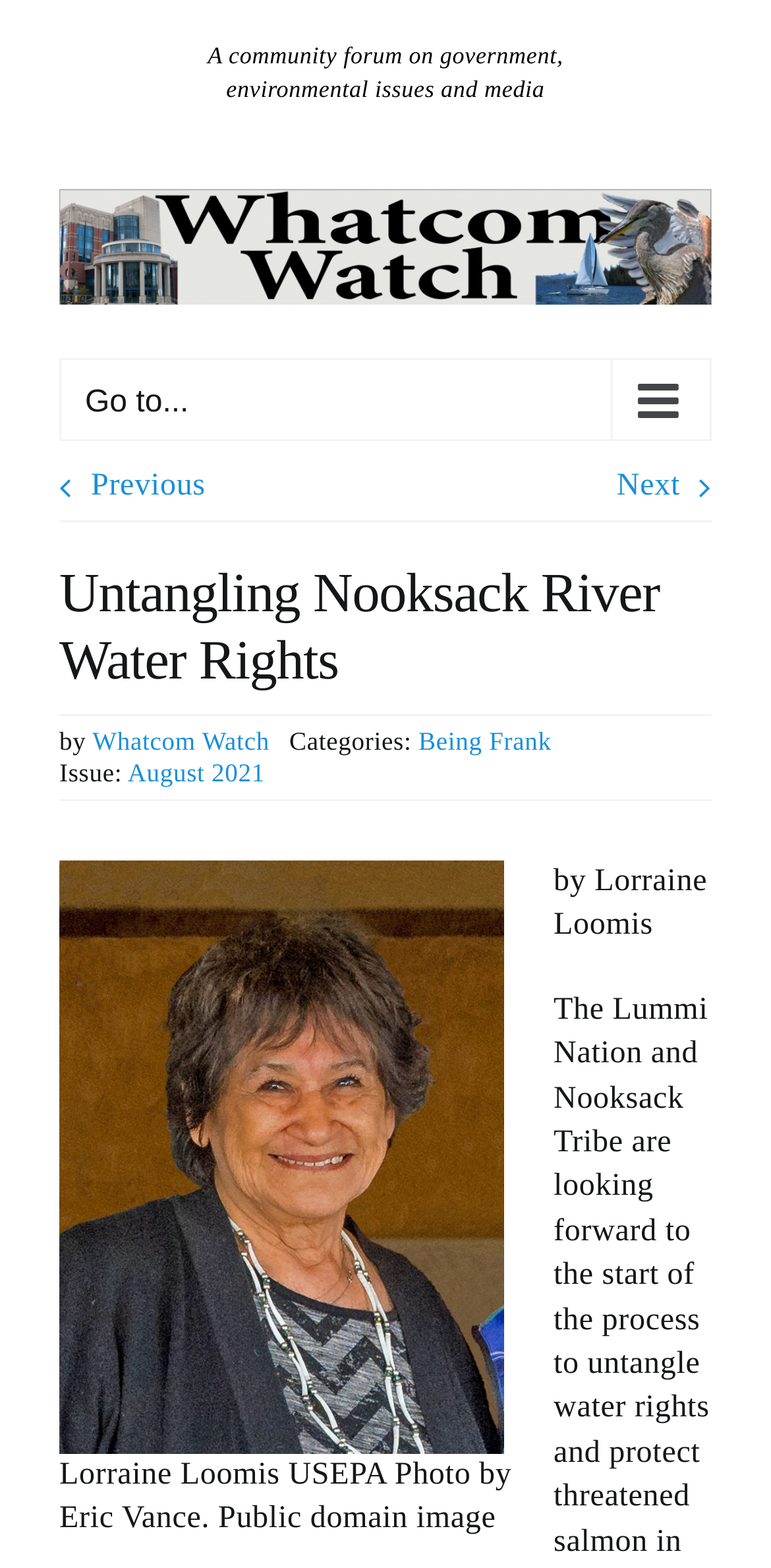Can you find the bounding box coordinates for the element to click on to achieve the instruction: "View the previous article"?

[0.077, 0.299, 0.266, 0.322]